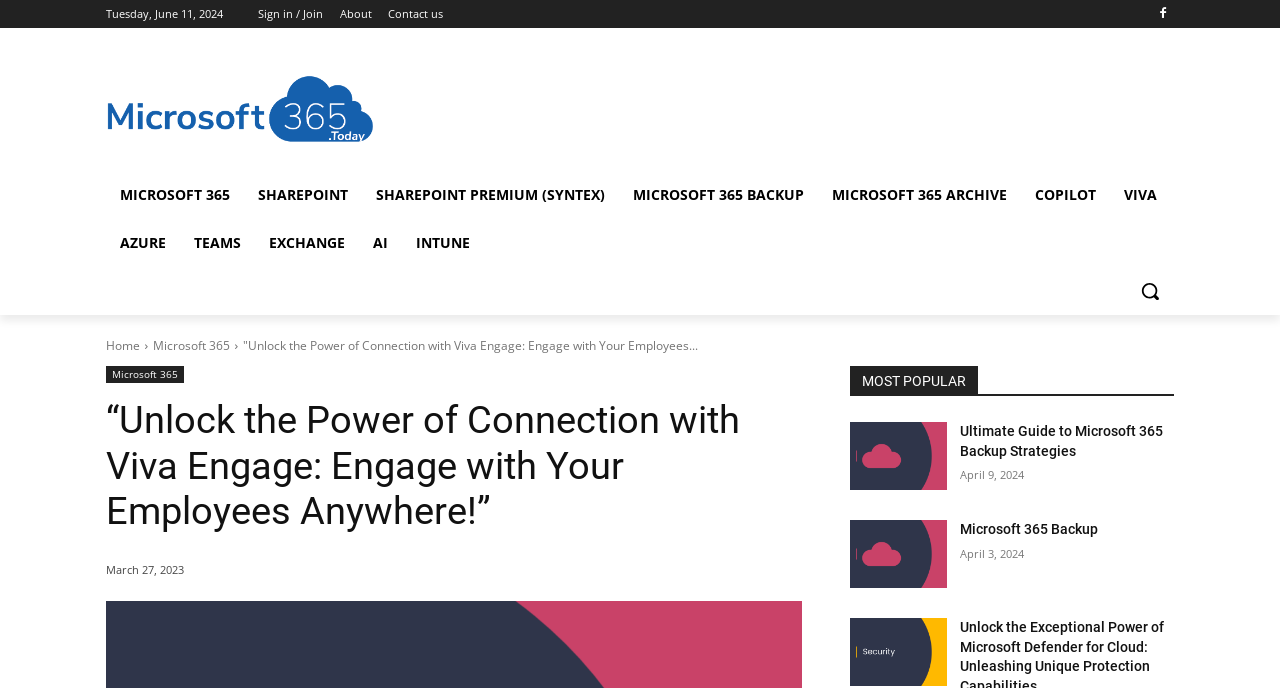Identify the bounding box coordinates necessary to click and complete the given instruction: "Go to About page".

[0.266, 0.0, 0.291, 0.041]